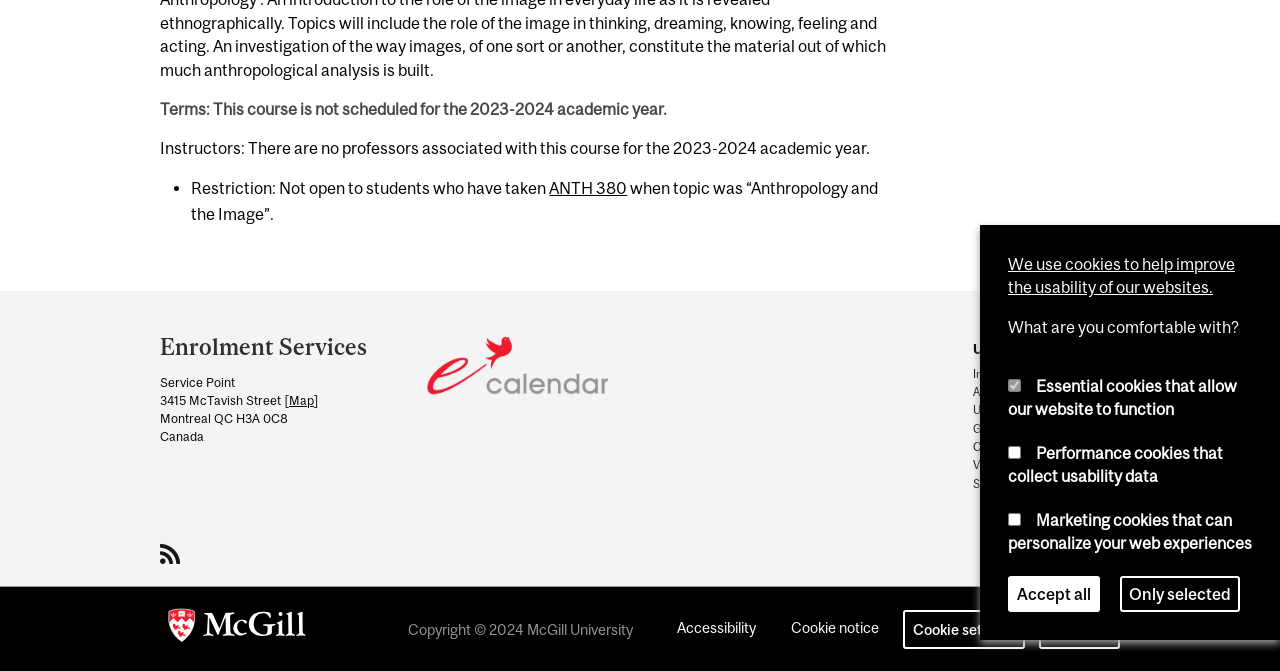Using the provided element description "Grad & Postdoc Admissions", determine the bounding box coordinates of the UI element.

[0.76, 0.63, 0.875, 0.648]